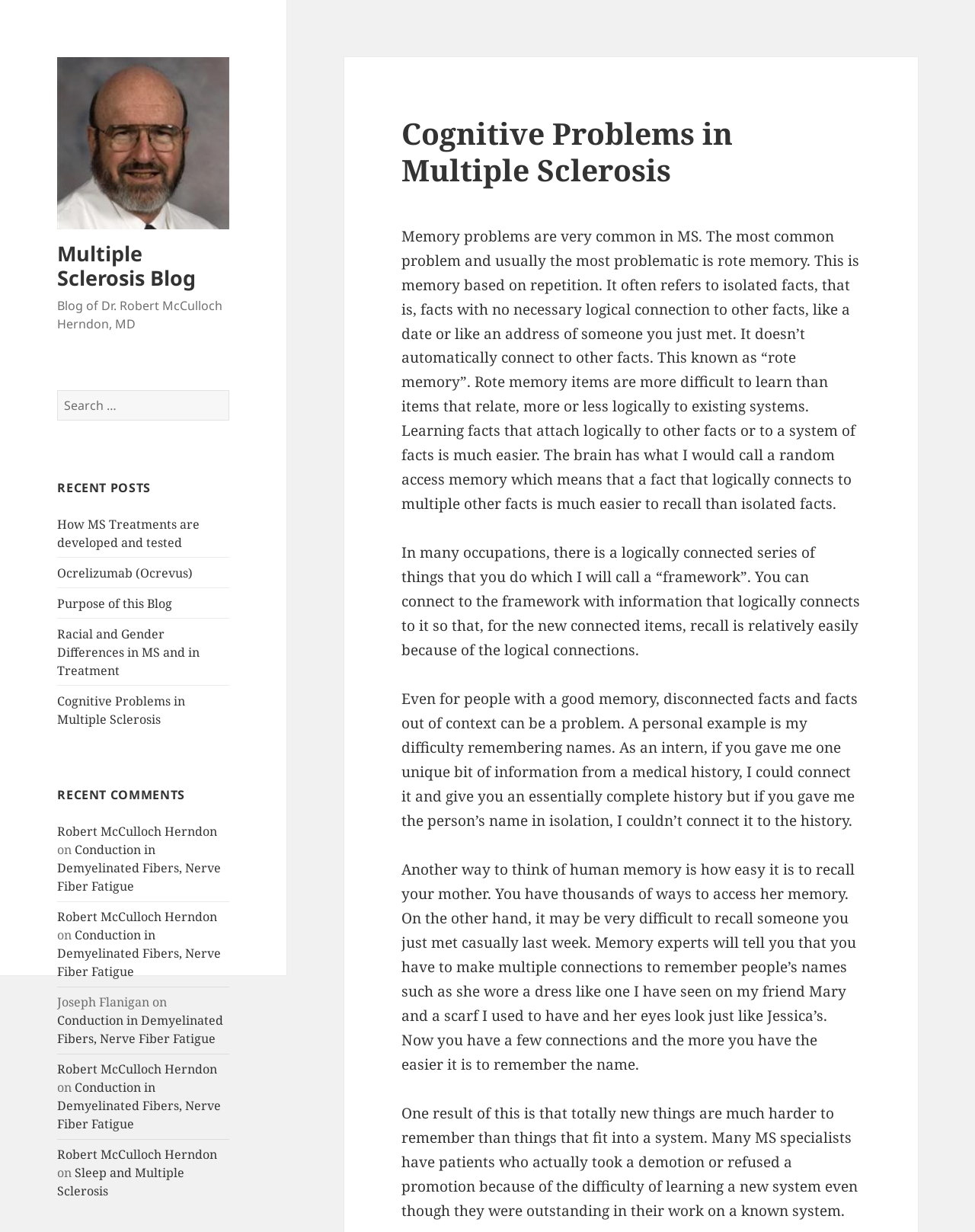How many recent posts are listed on the webpage?
Please answer using one word or phrase, based on the screenshot.

4